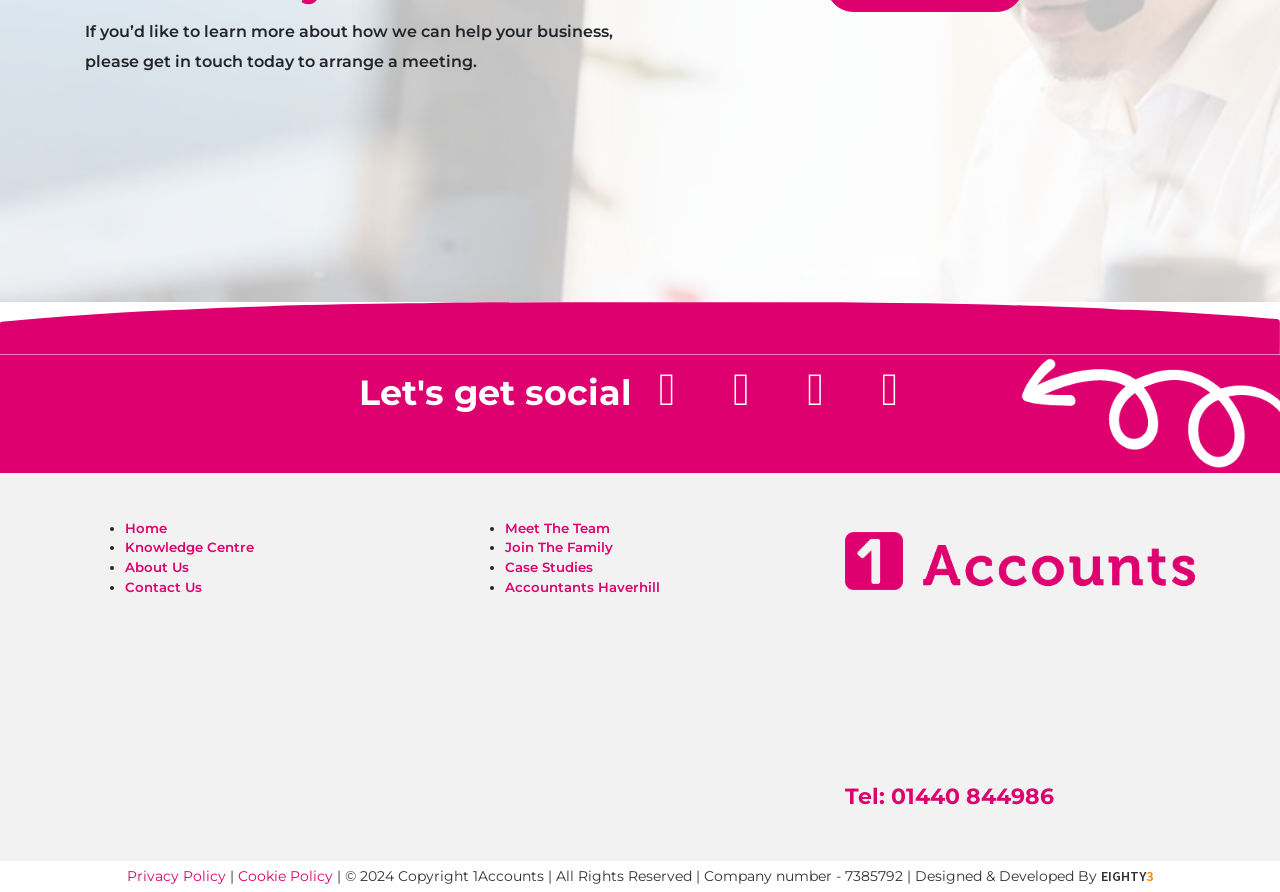Bounding box coordinates are specified in the format (top-left x, top-left y, bottom-right x, bottom-right y). All values are floating point numbers bounded between 0 and 1. Please provide the bounding box coordinate of the region this sentence describes: Eighty3

[0.86, 0.972, 0.901, 0.992]